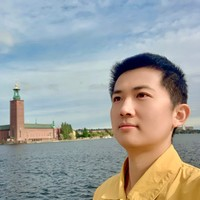Using the information in the image, give a detailed answer to the following question: What is the architectural feature on top of Stockholm's City Hall?

The caption describes the iconic architecture of Stockholm's City Hall, mentioning that its distinctive tower is topped with a gold crown, which enables us to identify this feature.